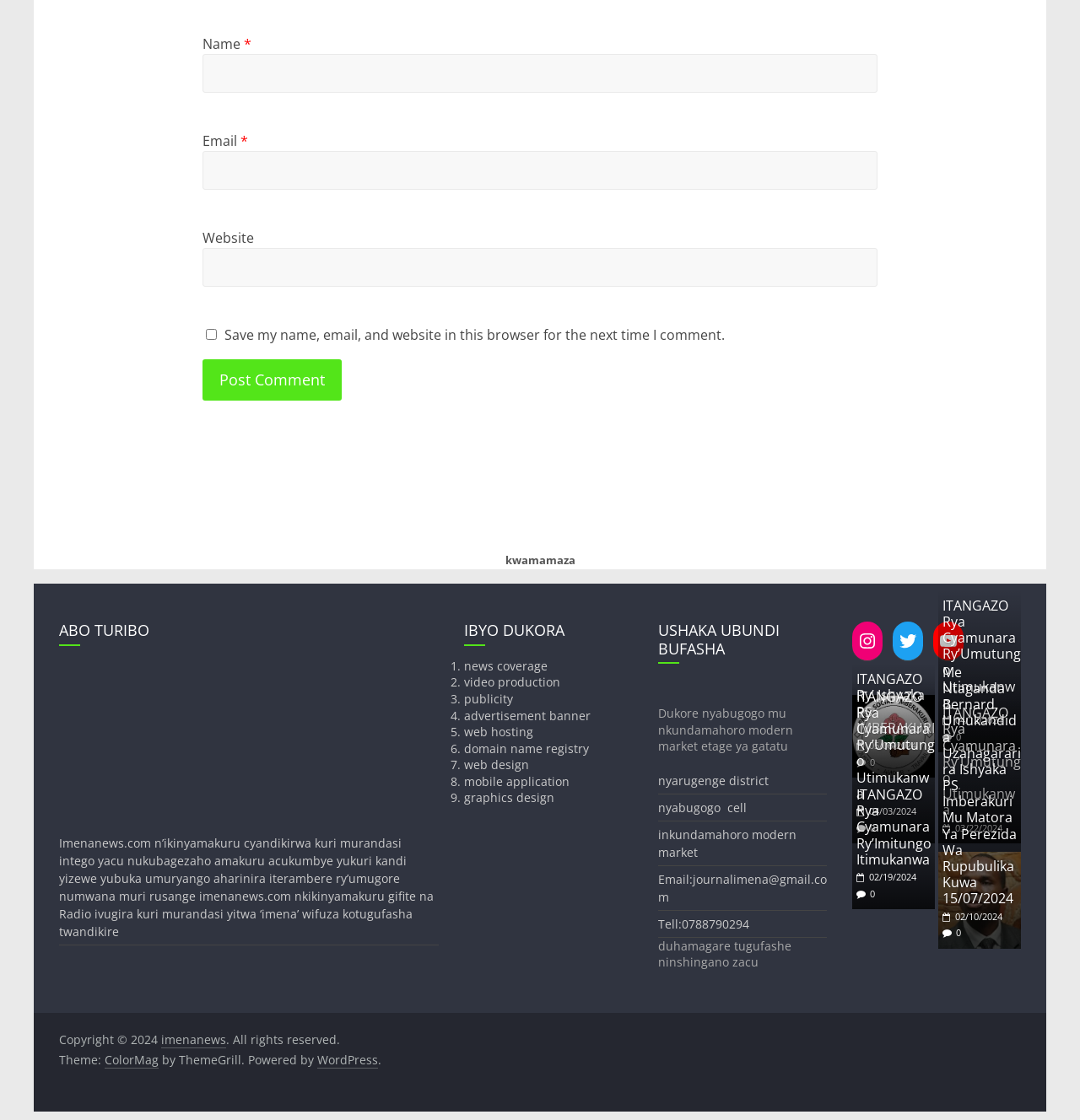Please determine the bounding box coordinates of the area that needs to be clicked to complete this task: 'Read the article 'ITANGAZO Ry’ Ishyaka PS IMBERAKURI''. The coordinates must be four float numbers between 0 and 1, formatted as [left, top, right, bottom].

[0.789, 0.621, 0.866, 0.694]